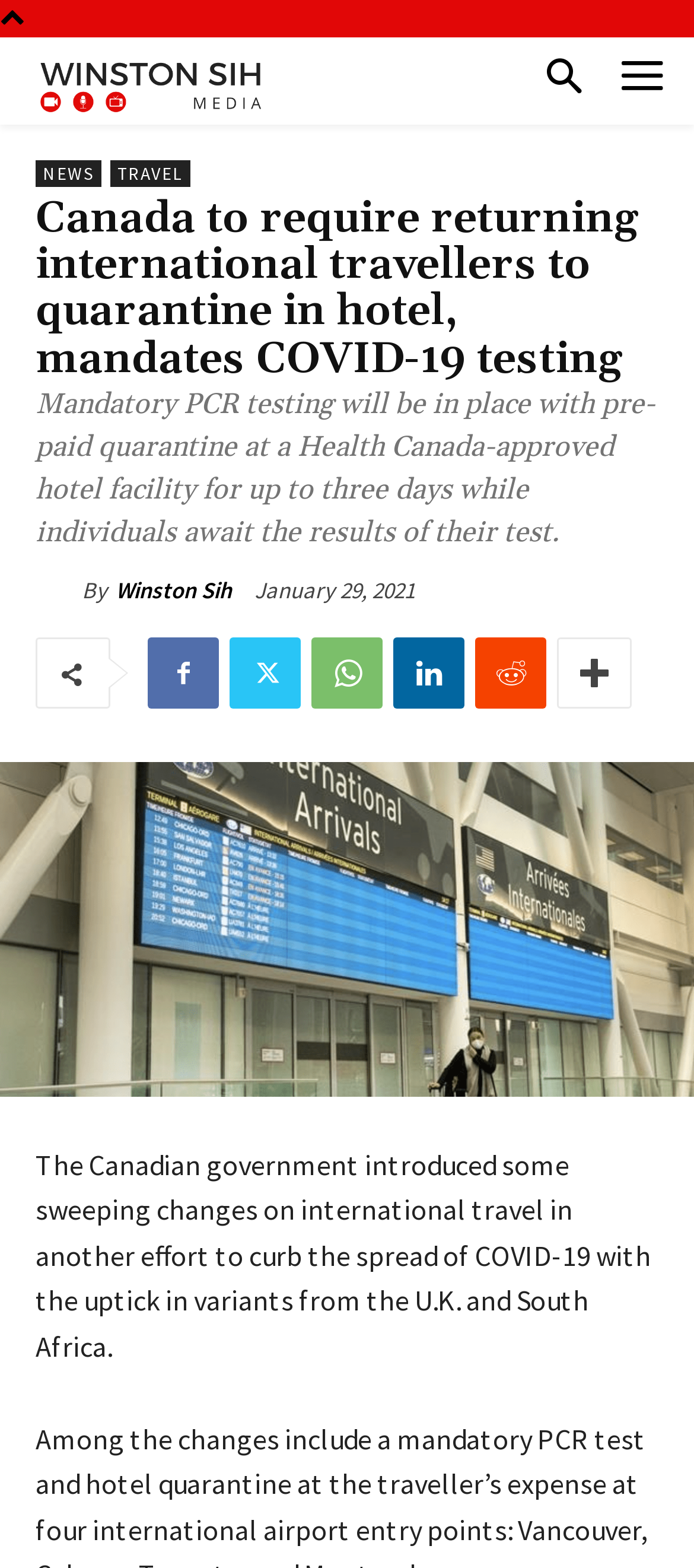Locate the bounding box coordinates of the area you need to click to fulfill this instruction: 'Submit a manuscript'. The coordinates must be in the form of four float numbers ranging from 0 to 1: [left, top, right, bottom].

None